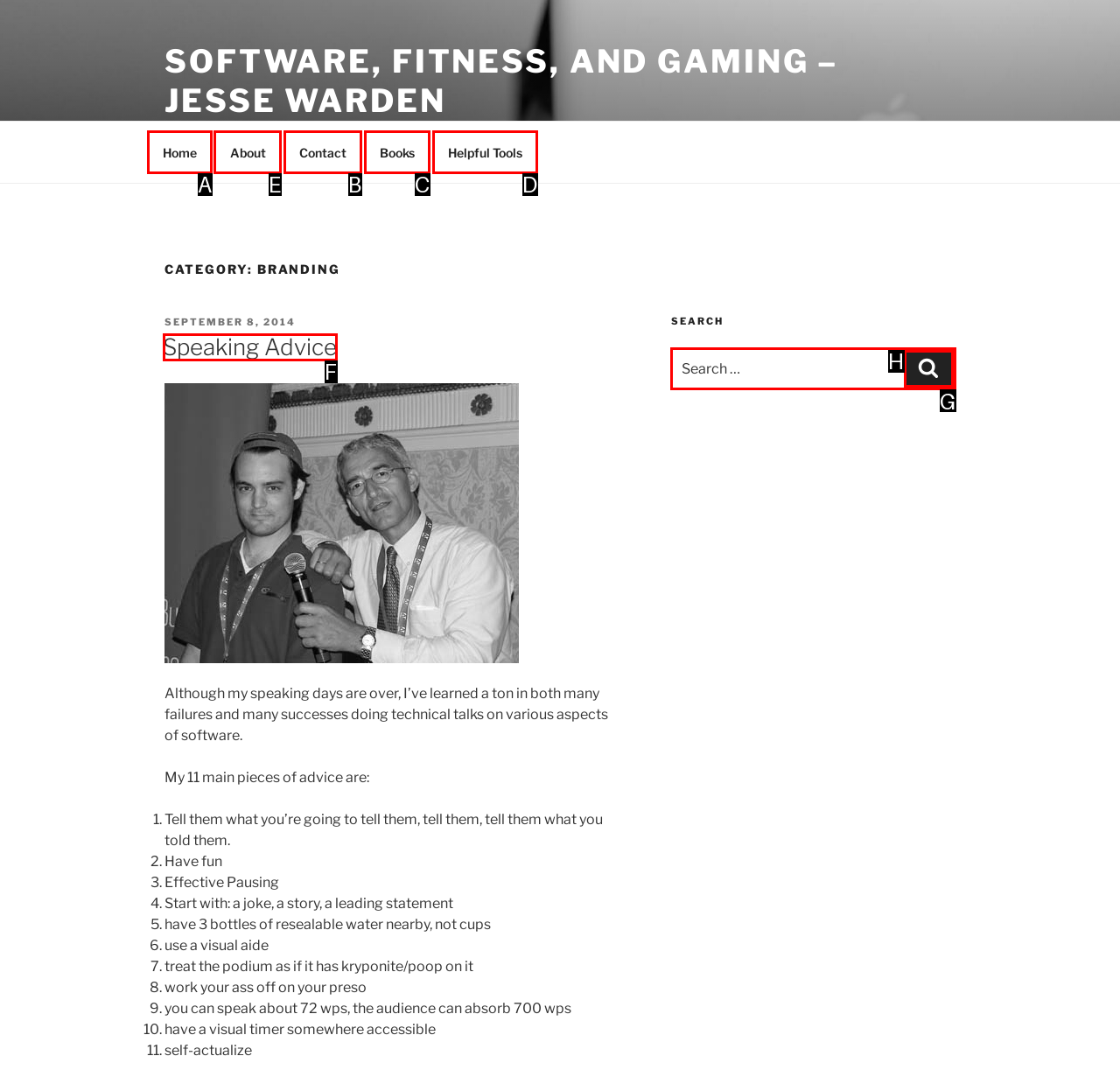Choose the HTML element you need to click to achieve the following task: Click on the 'About' link
Respond with the letter of the selected option from the given choices directly.

E